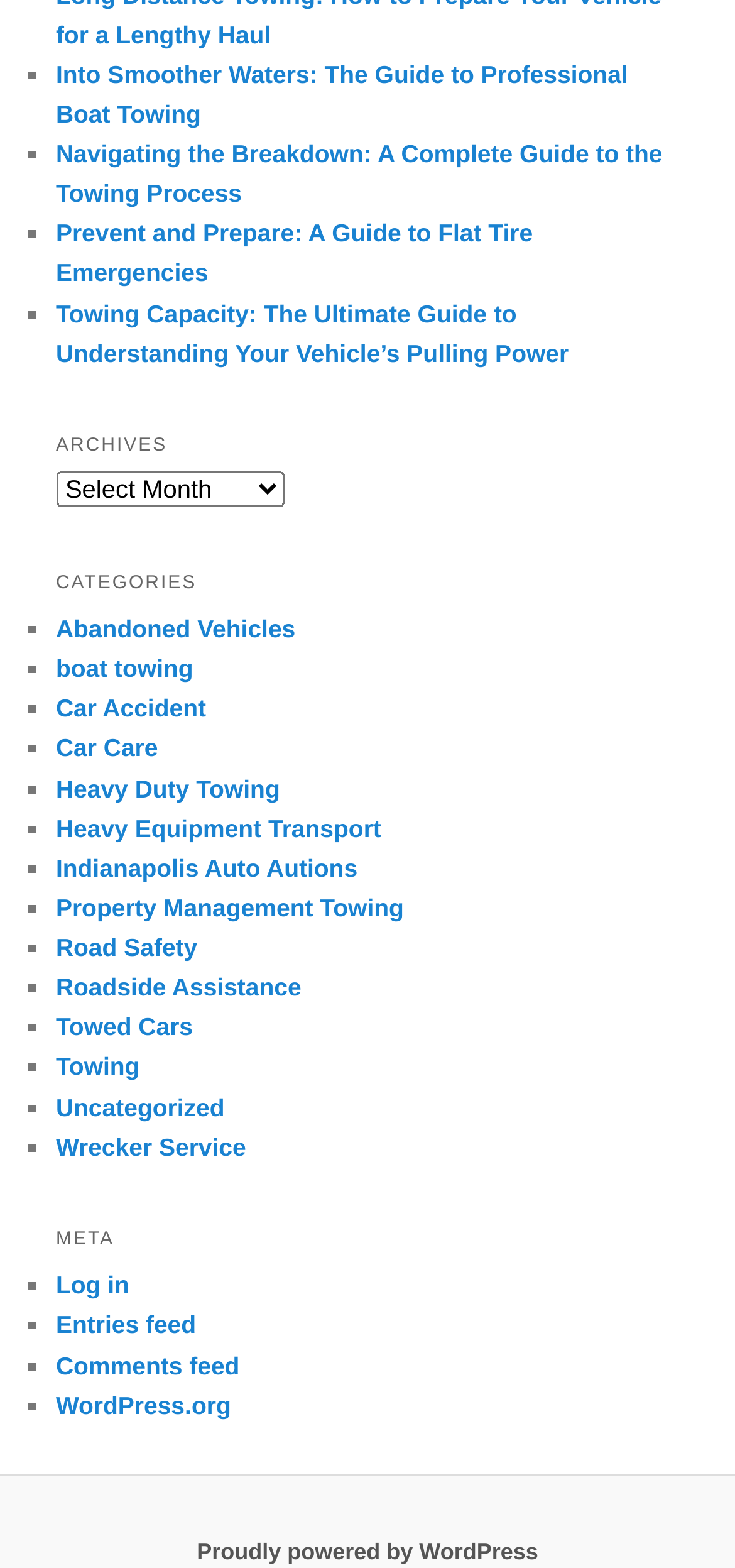Please identify the bounding box coordinates of the area that needs to be clicked to fulfill the following instruction: "View the Opportunities page."

None